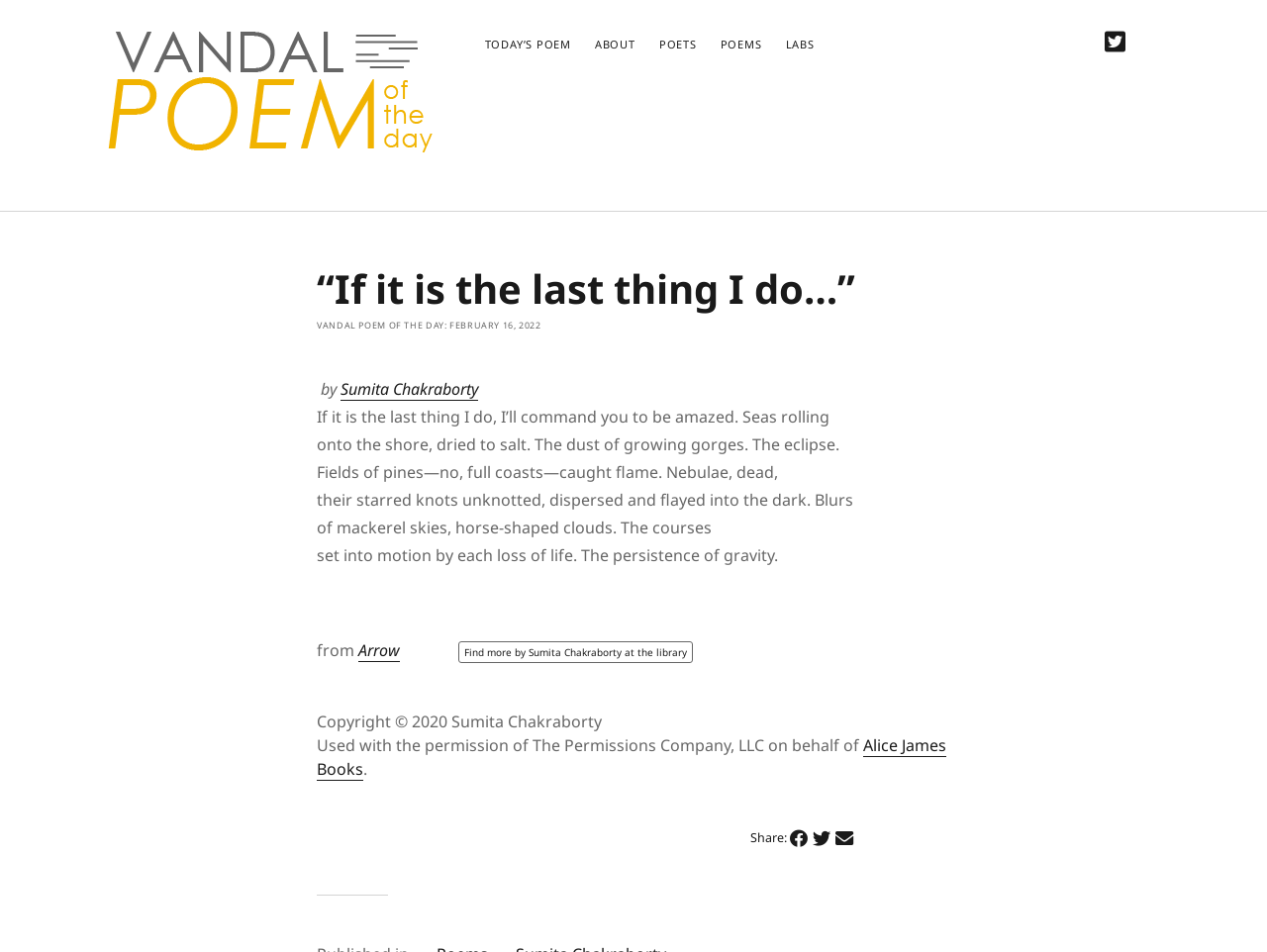Could you determine the bounding box coordinates of the clickable element to complete the instruction: "Click on EVENTS"? Provide the coordinates as four float numbers between 0 and 1, i.e., [left, top, right, bottom].

None